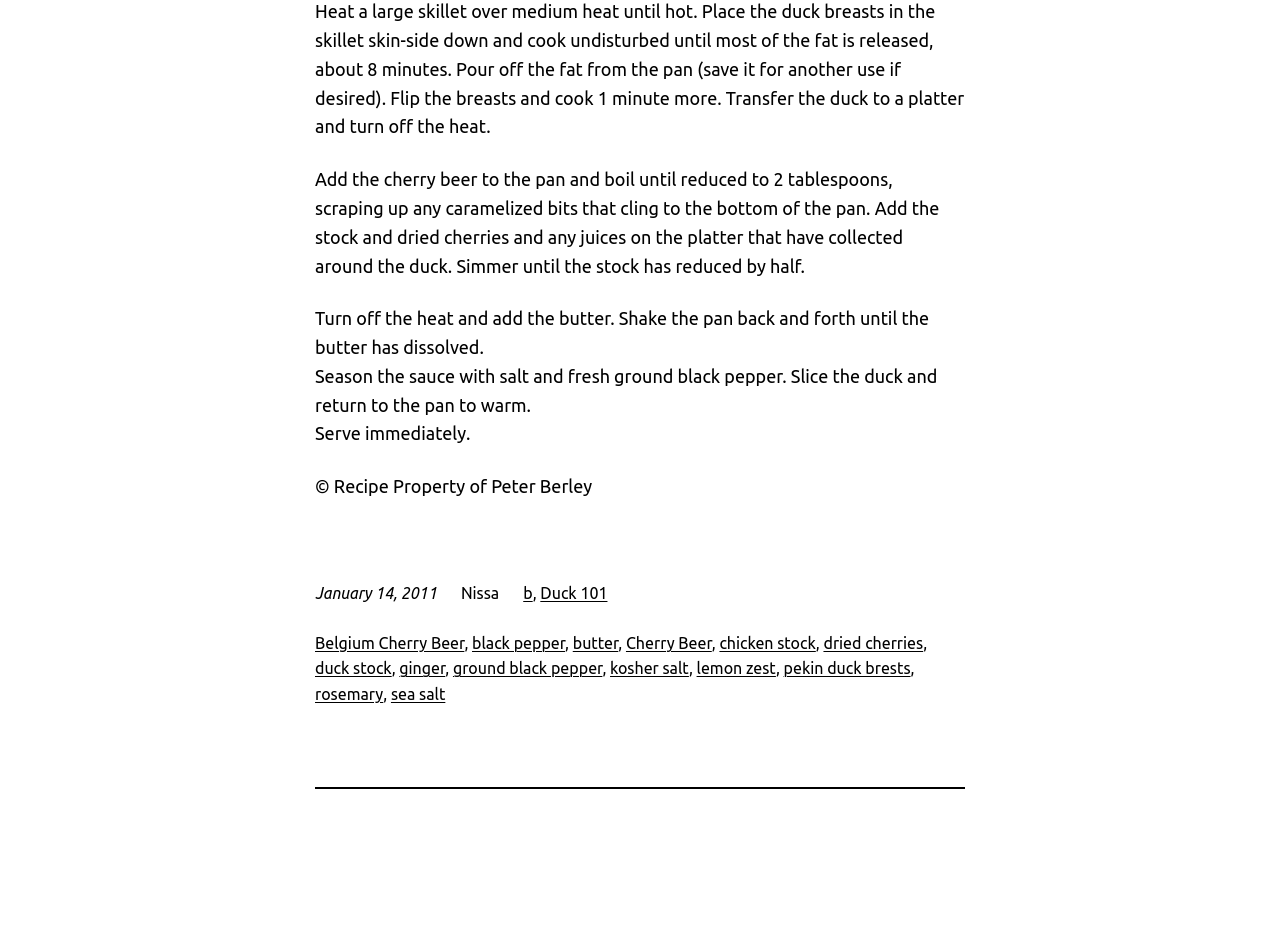Identify the bounding box coordinates for the region to click in order to carry out this instruction: "Click on the 'SUPPLEMENTS' link". Provide the coordinates using four float numbers between 0 and 1, formatted as [left, top, right, bottom].

None